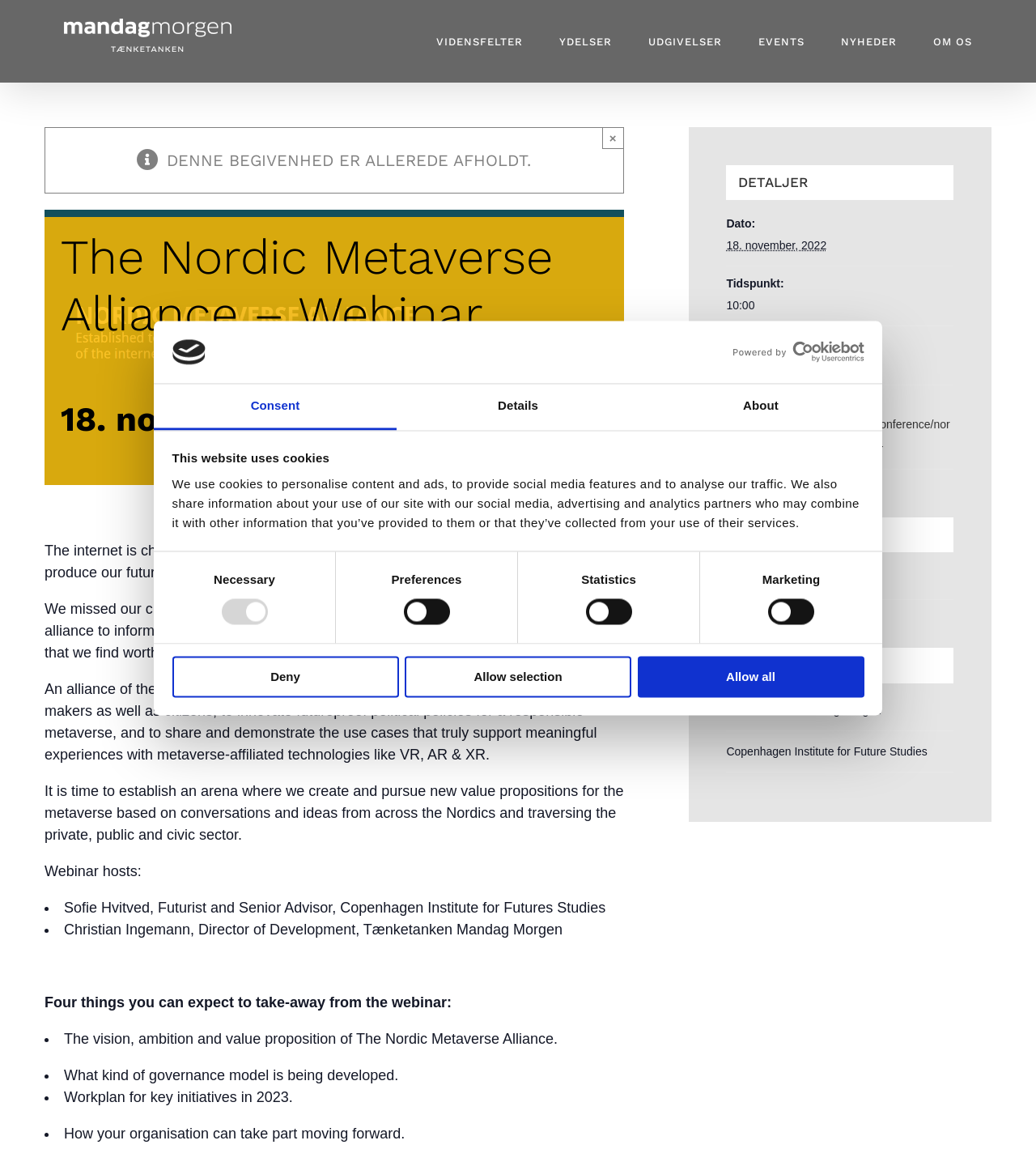Detail the webpage's structure and highlights in your description.

The webpage is about the Nordic Metaverse Alliance and a webinar event. At the top, there is a logo and a navigation menu with links to different sections of the website. Below the navigation menu, there is a prominent heading that reads "The Nordic Metaverse Alliance – Webinar" followed by a subheading with the date and time of the event.

On the left side of the page, there is a dialog box with a heading "This website uses cookies" and a description of how the website uses cookies. Below the dialog box, there are three buttons: "Deny", "Allow selection", and "Allow all". 

On the right side of the page, there is a section with a heading "DETALJER" (which means "Details" in Danish) that provides more information about the webinar event. This section includes a list of details such as the date, time, and categories of the event.

The main content of the page is a series of paragraphs that describe the purpose and goals of the Nordic Metaverse Alliance. The text explains that the alliance aims to promote better metaliteracy amongst Nordic decision makers and citizens, innovate futureproof political policies for a responsible metaverse, and share and demonstrate the use cases that truly support meaningful experiences with metaverse-affiliated technologies.

The page also lists the hosts of the webinar, including Sofie Hvitved and Christian Ingemann, and outlines four things that attendees can expect to take away from the webinar, including the vision and value proposition of the Nordic Metaverse Alliance, the governance model being developed, the workplan for key initiatives in 2023, and how organizations can take part moving forward.